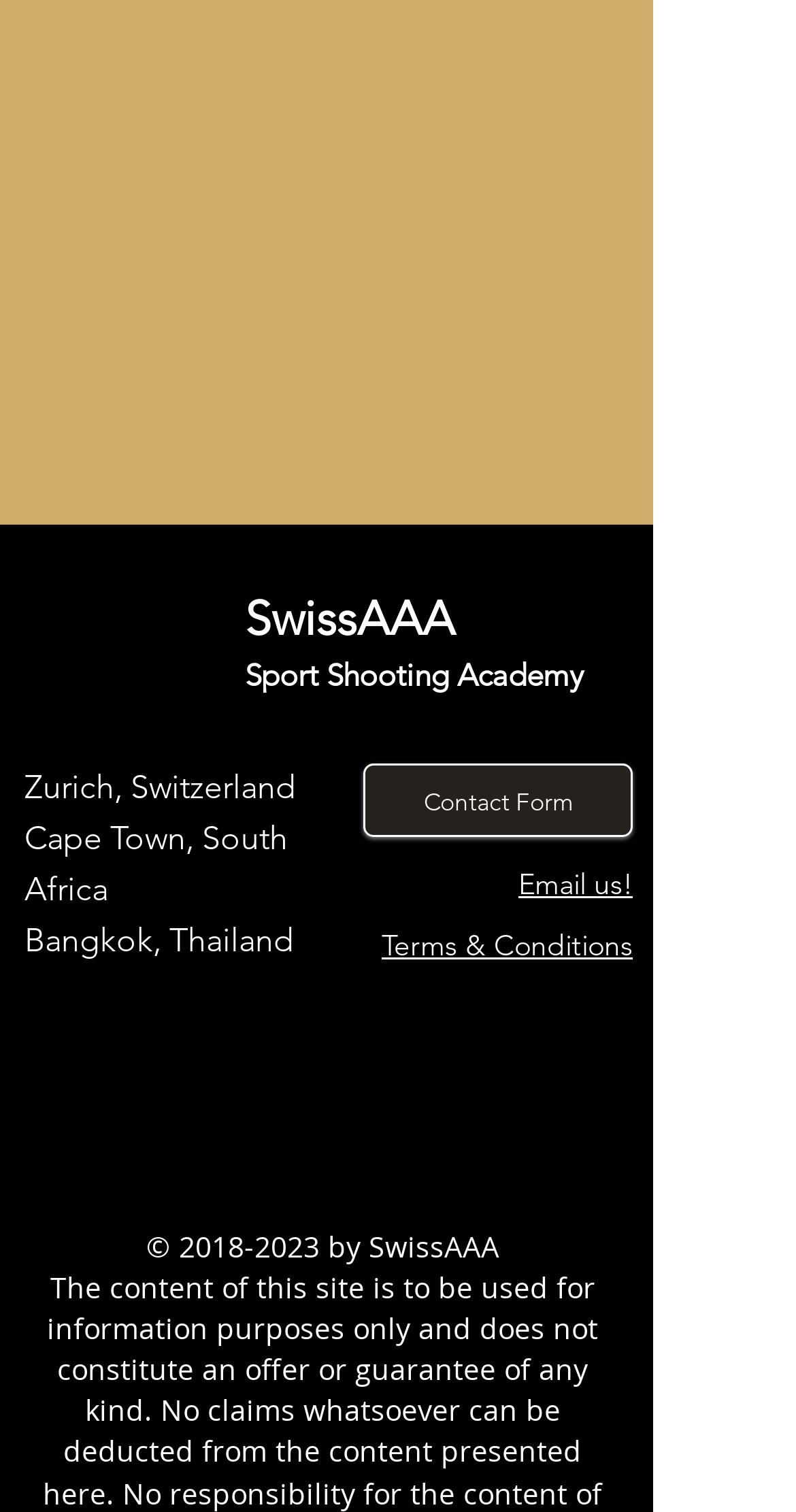Identify the coordinates of the bounding box for the element that must be clicked to accomplish the instruction: "Go to Facebook".

[0.026, 0.654, 0.154, 0.722]